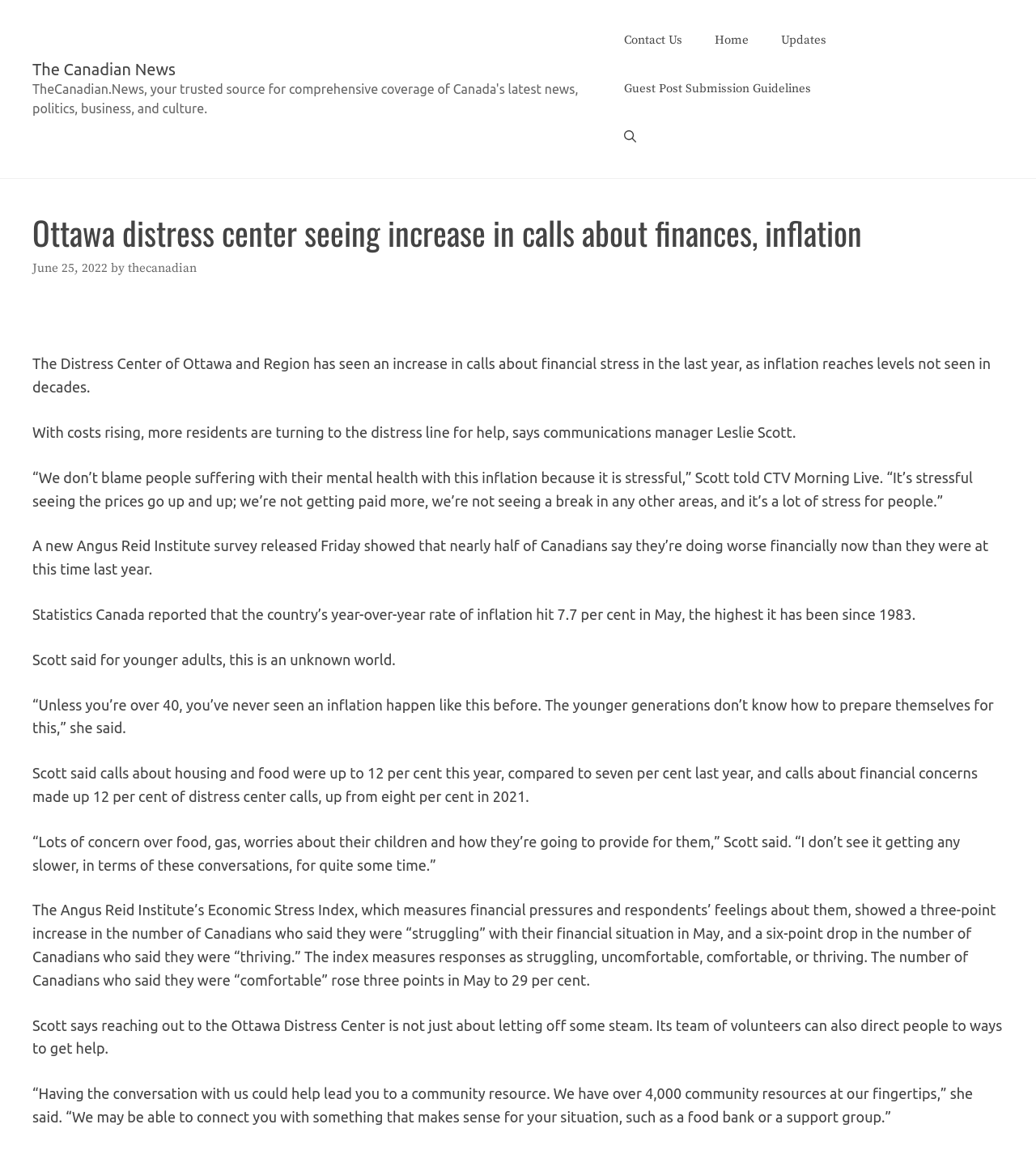Using the description "Updates", predict the bounding box of the relevant HTML element.

[0.738, 0.014, 0.813, 0.056]